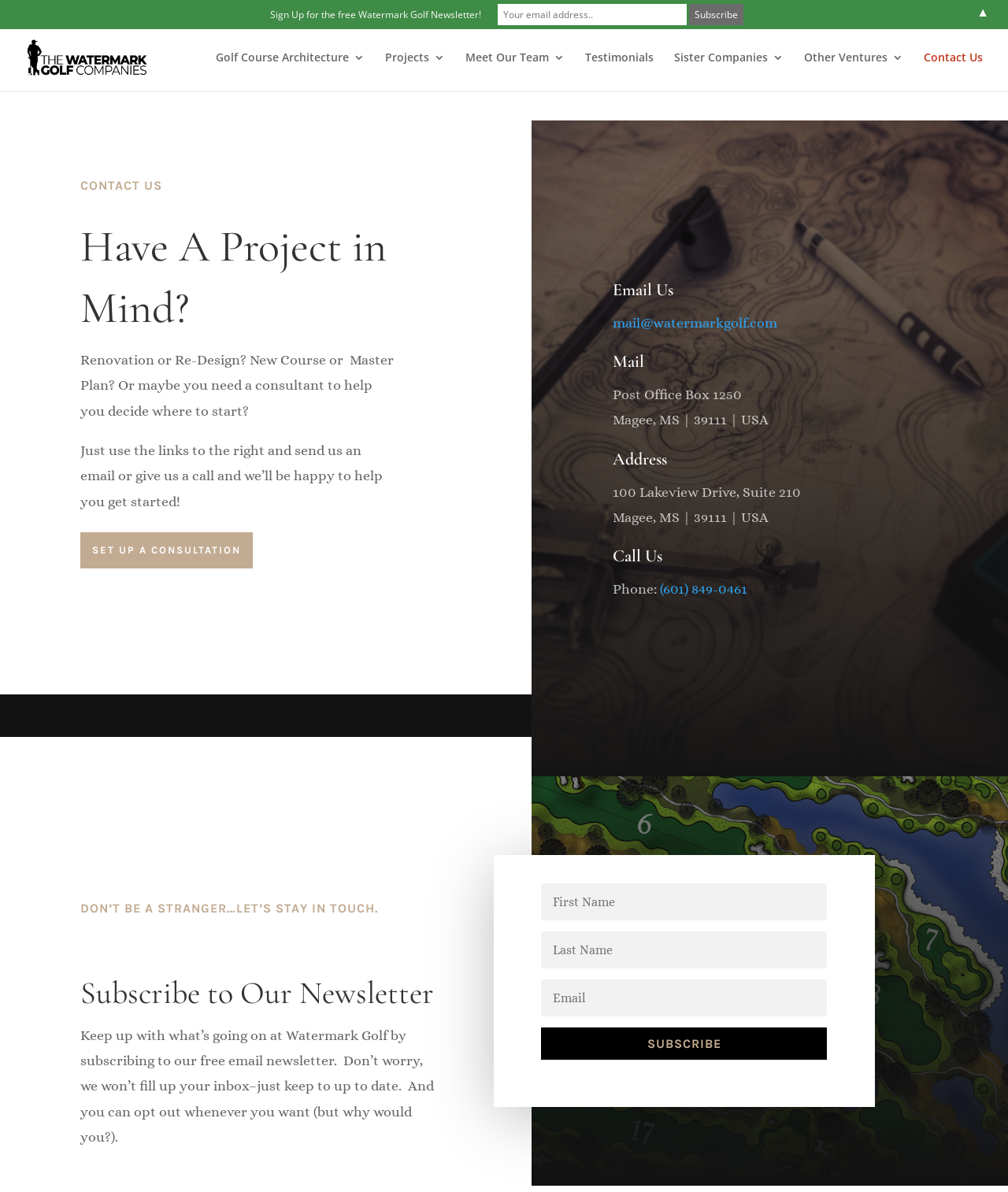Identify the bounding box coordinates of the clickable region required to complete the instruction: "Click on the 'Contact Us' link". The coordinates should be given as four float numbers within the range of 0 and 1, i.e., [left, top, right, bottom].

[0.916, 0.044, 0.975, 0.077]